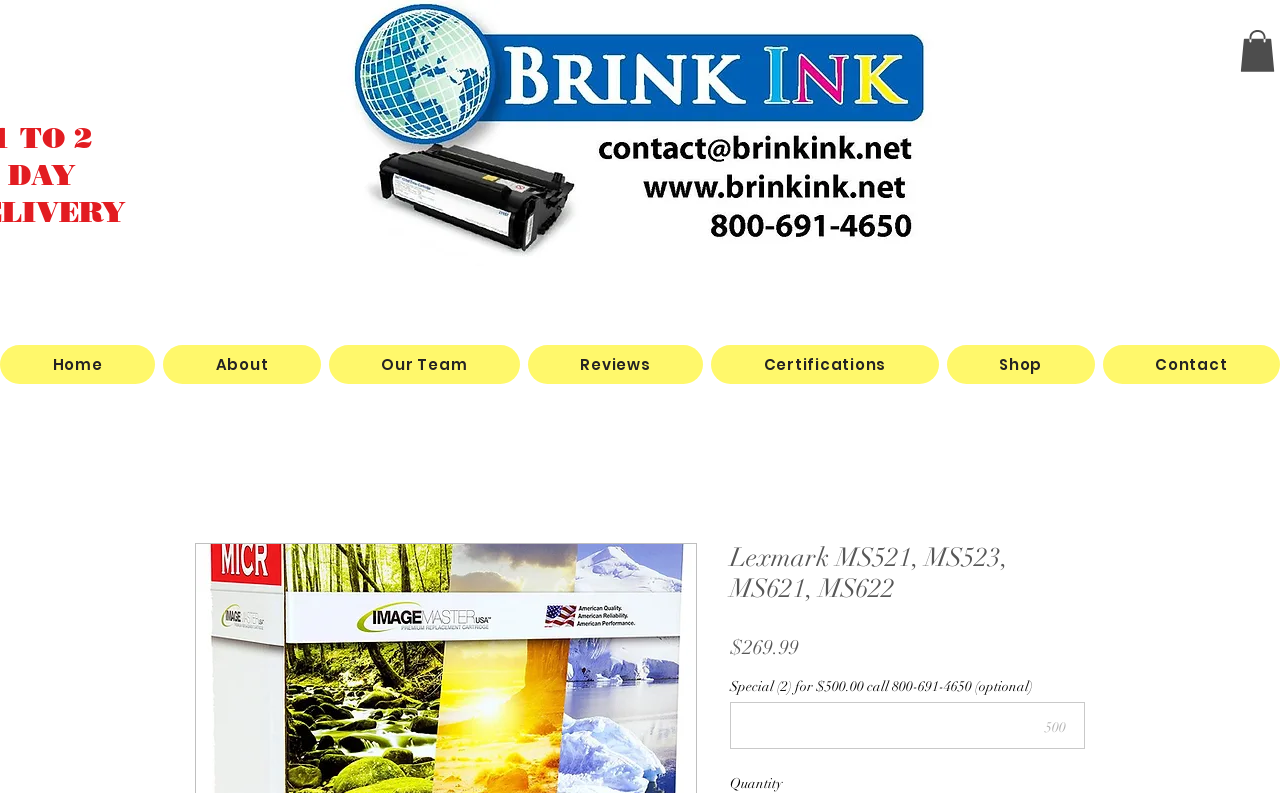Given the description of a UI element: "Web Design", identify the bounding box coordinates of the matching element in the webpage screenshot.

None